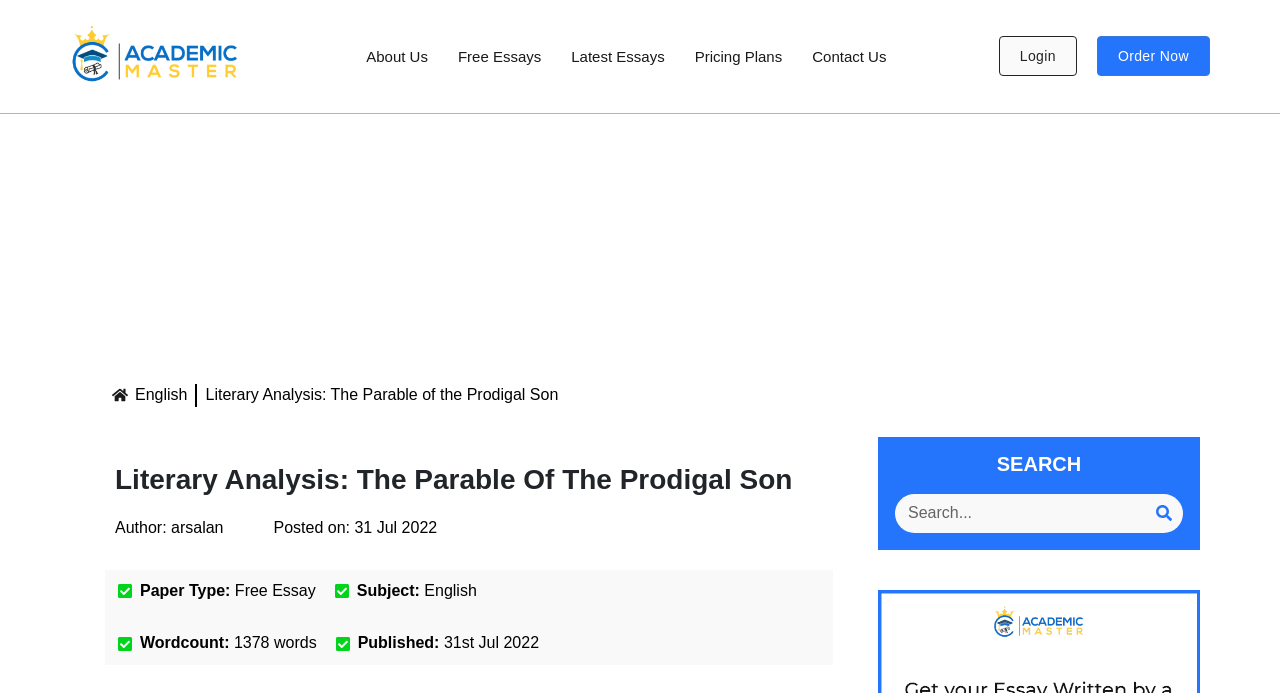Please find the bounding box coordinates of the clickable region needed to complete the following instruction: "View the latest essays". The bounding box coordinates must consist of four float numbers between 0 and 1, i.e., [left, top, right, bottom].

[0.435, 0.053, 0.531, 0.11]